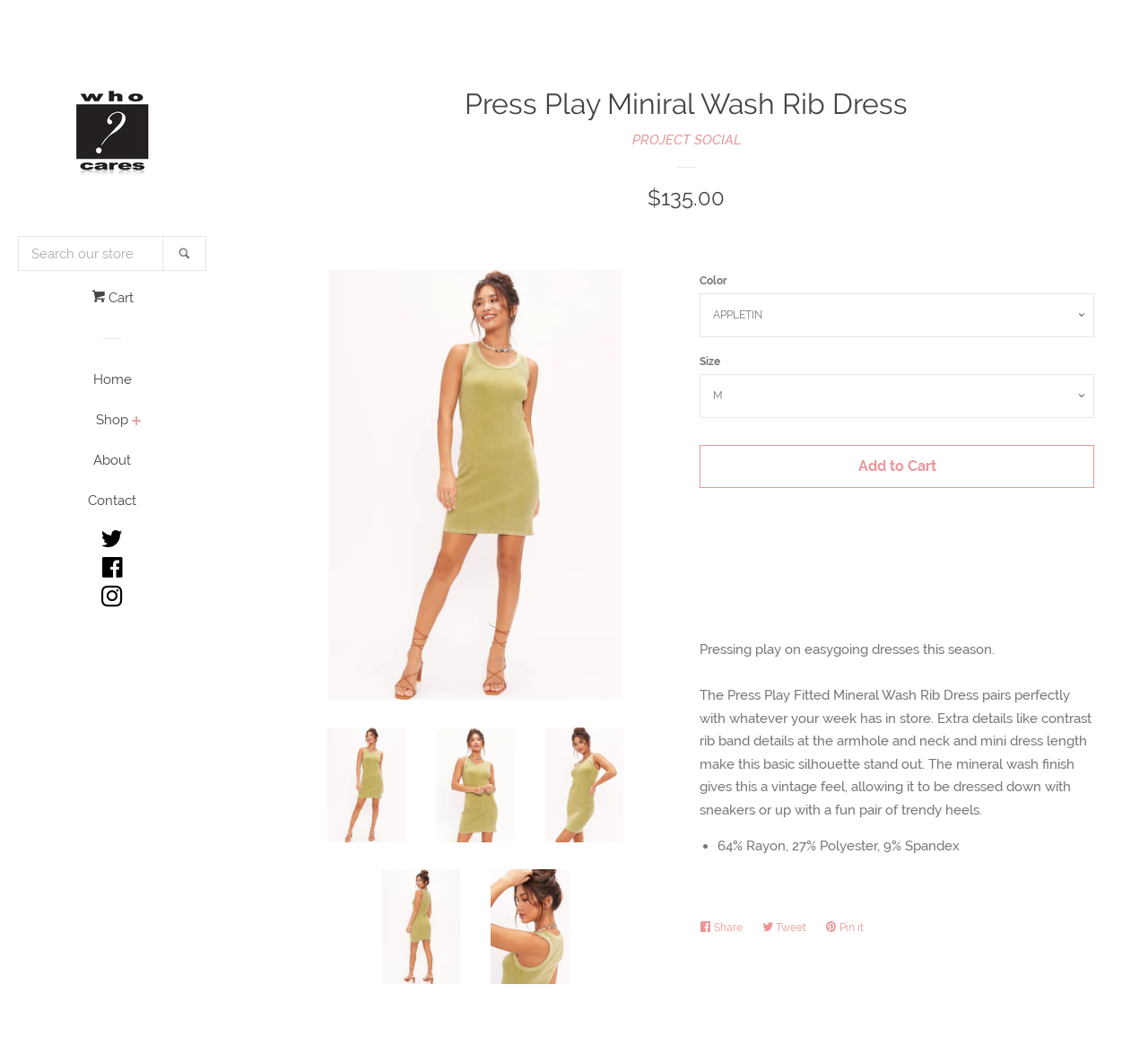Provide the bounding box coordinates in the format (top-left x, top-left y, bottom-right x, bottom-right y). All values are floating point numbers between 0 and 1. Determine the bounding box coordinate of the UI element described as: parent_node: Shop aria-label="Shop Menu"

[0.112, 0.396, 0.127, 0.419]